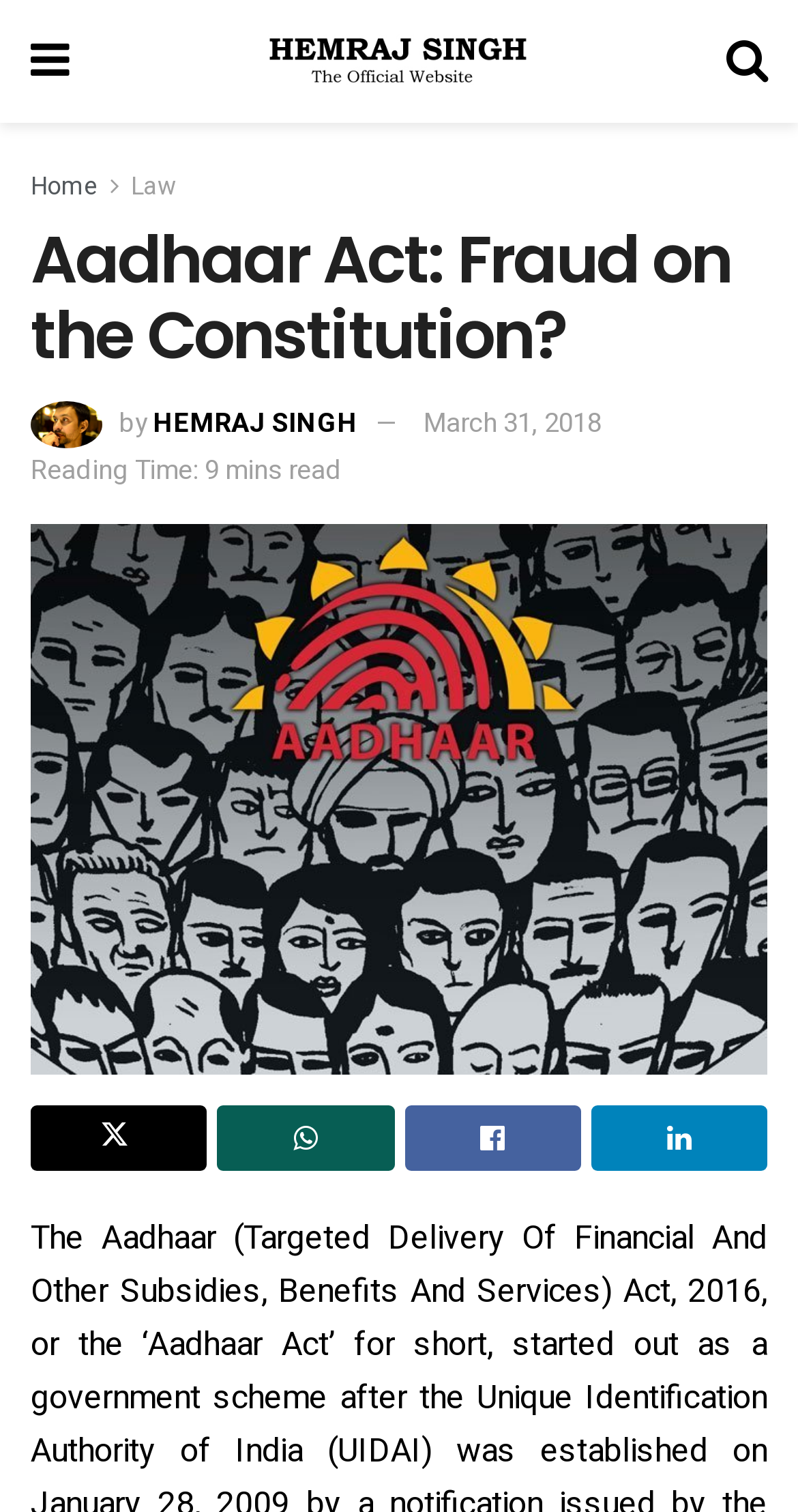Find the bounding box of the UI element described as follows: "March 31, 2018".

[0.531, 0.266, 0.754, 0.292]